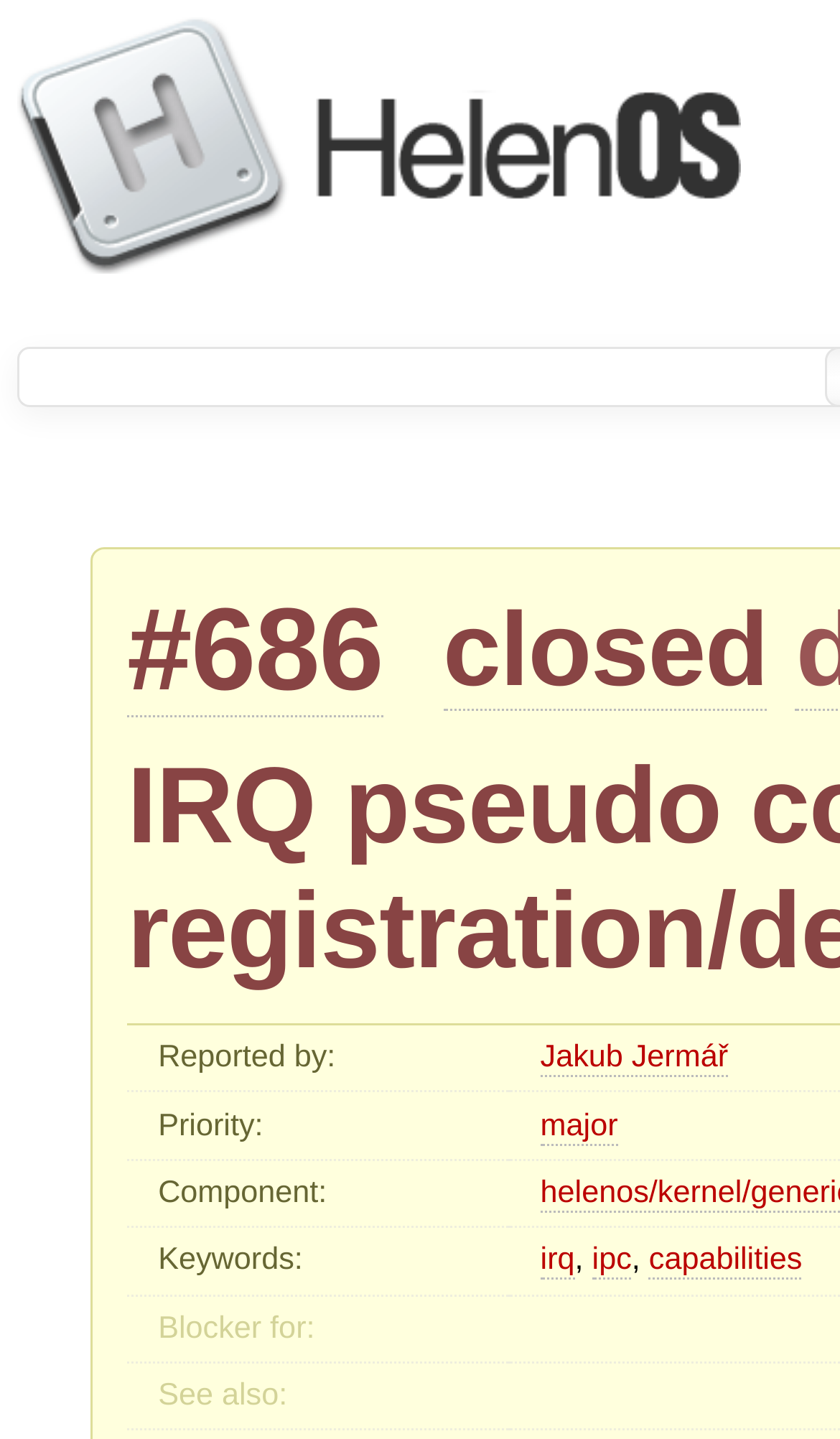Determine the bounding box coordinates for the UI element with the following description: "Jakub Jermář". The coordinates should be four float numbers between 0 and 1, represented as [left, top, right, bottom].

[0.643, 0.723, 0.867, 0.749]